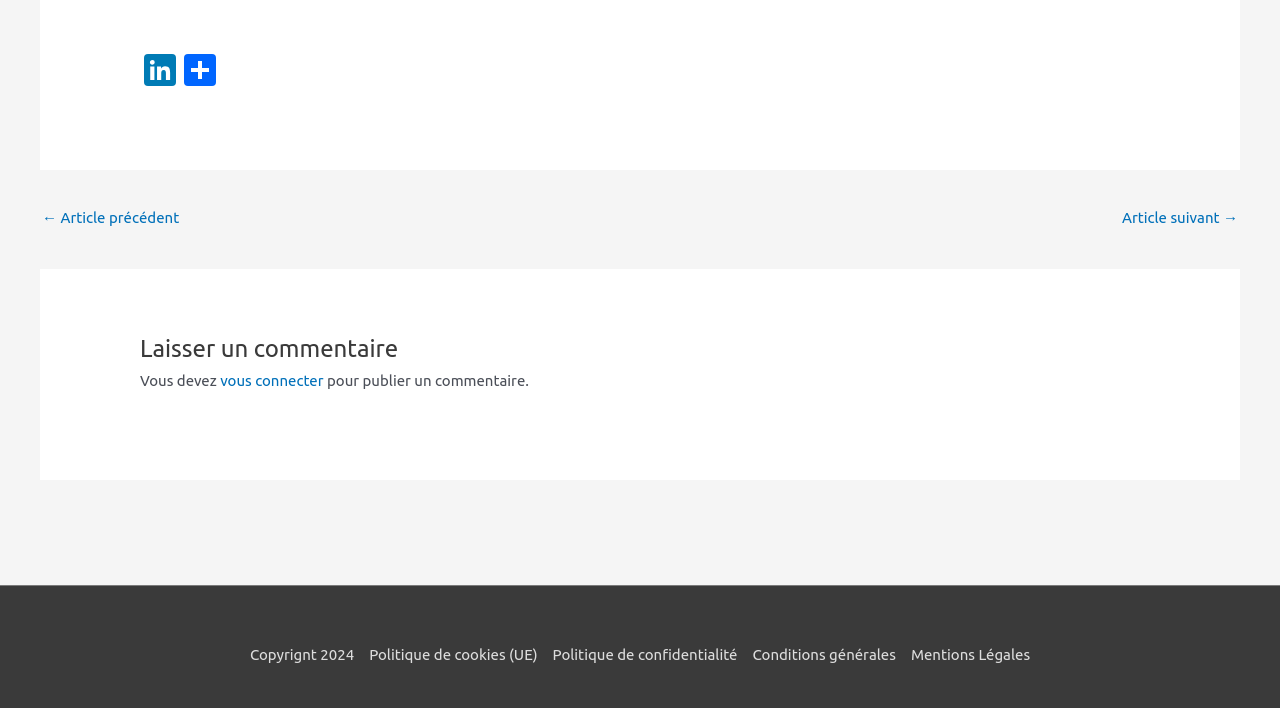Kindly provide the bounding box coordinates of the section you need to click on to fulfill the given instruction: "Go to previous article".

[0.033, 0.285, 0.14, 0.335]